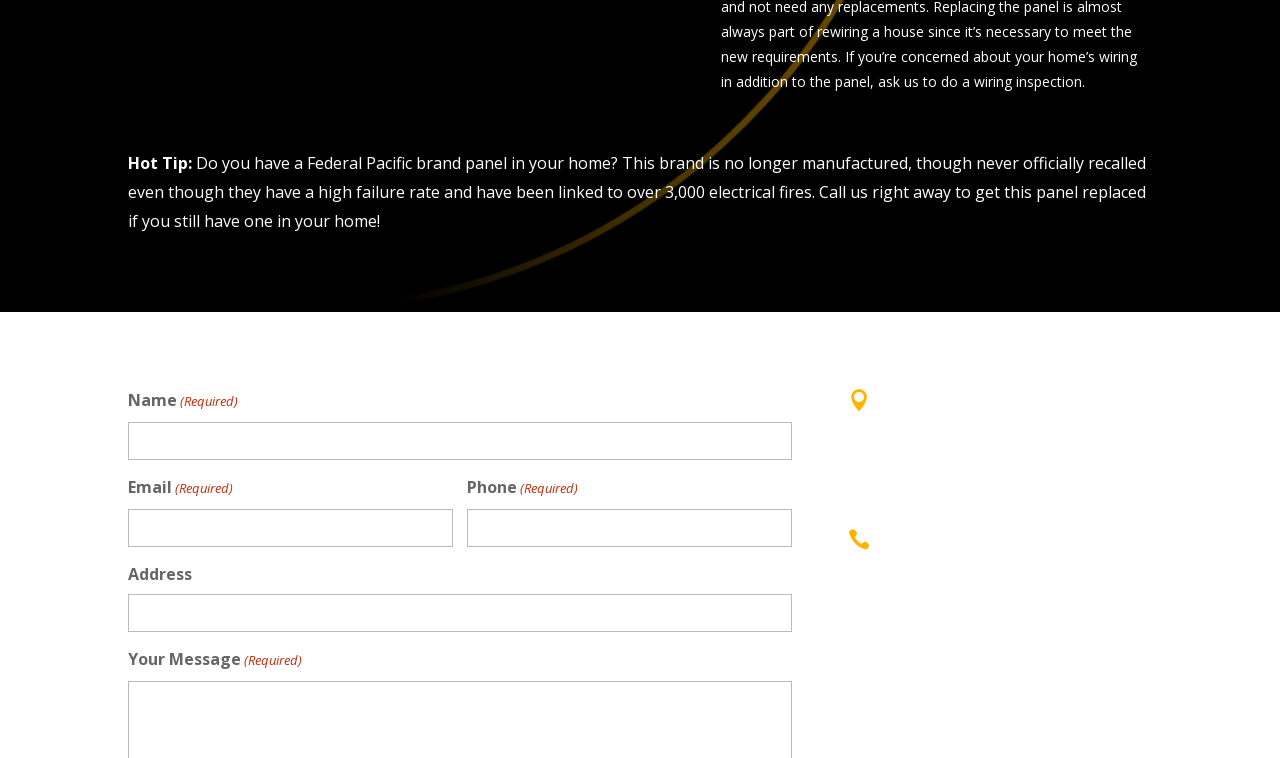What is the address?
Using the image as a reference, answer with just one word or a short phrase.

700 Billings St Unit R, Aurora, CO 80011